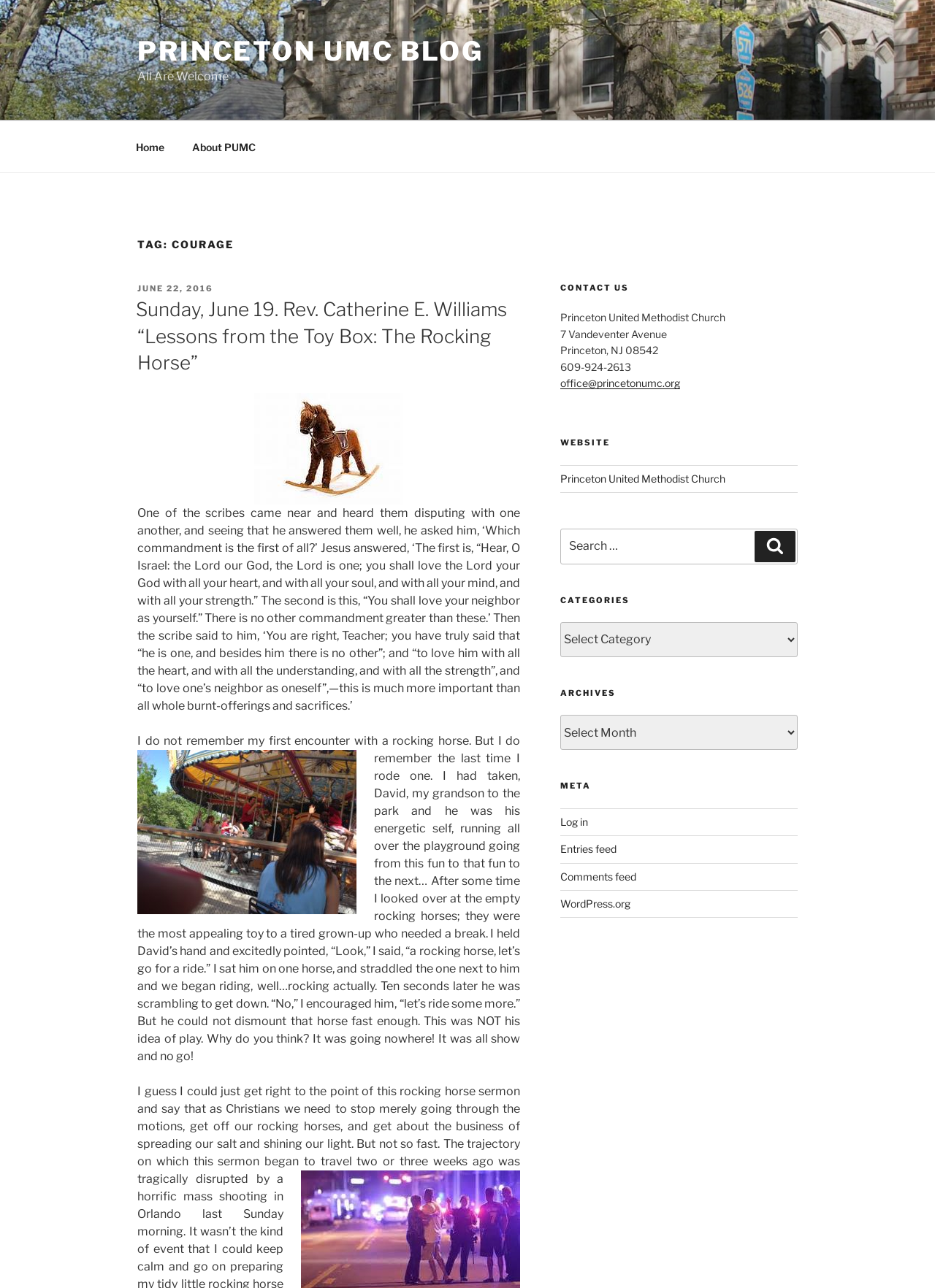Find the bounding box coordinates of the clickable element required to execute the following instruction: "Log in to the website". Provide the coordinates as four float numbers between 0 and 1, i.e., [left, top, right, bottom].

[0.599, 0.633, 0.629, 0.643]